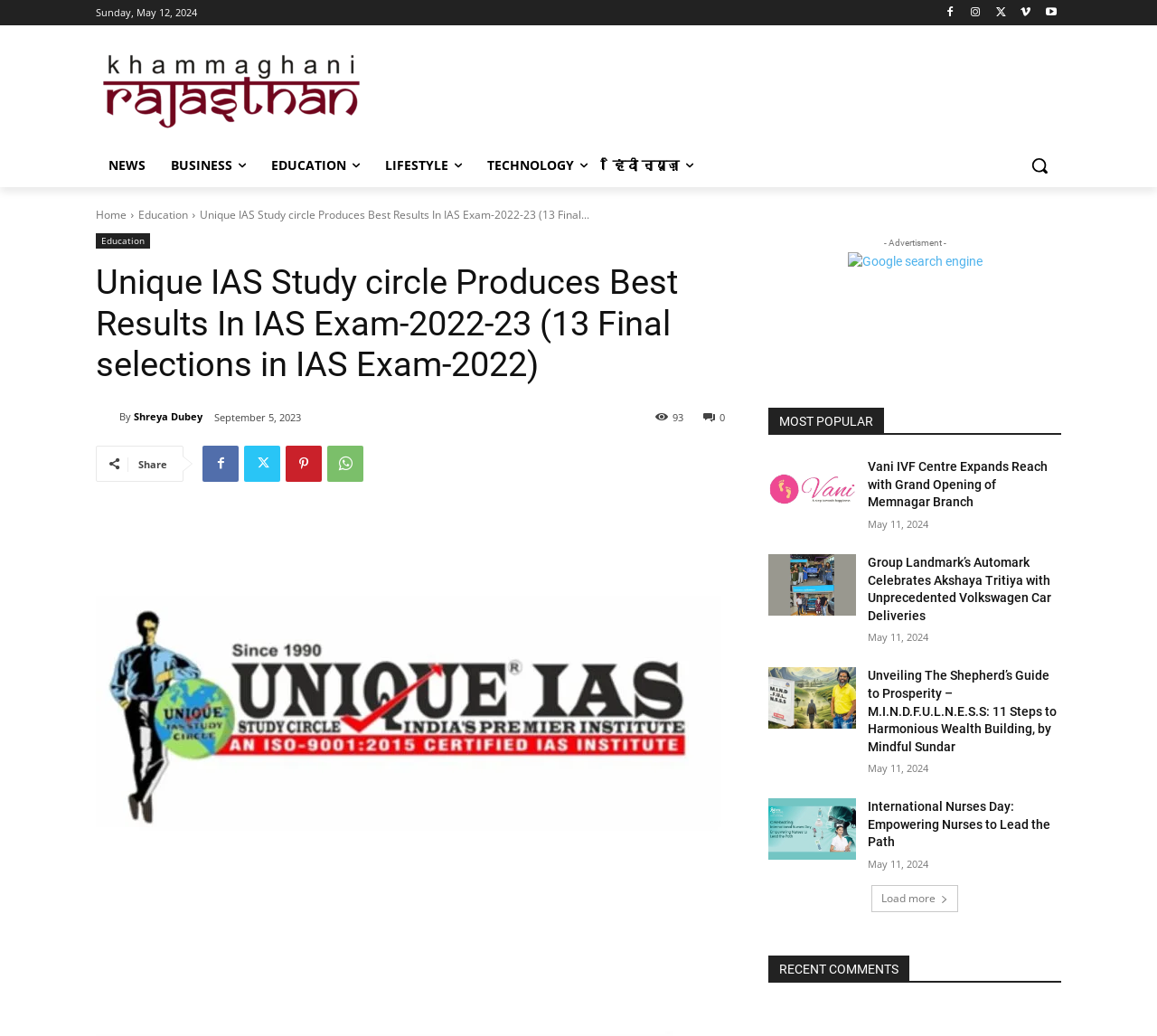Please locate the bounding box coordinates of the element's region that needs to be clicked to follow the instruction: "Click on the 'Search' button". The bounding box coordinates should be provided as four float numbers between 0 and 1, i.e., [left, top, right, bottom].

[0.88, 0.139, 0.917, 0.181]